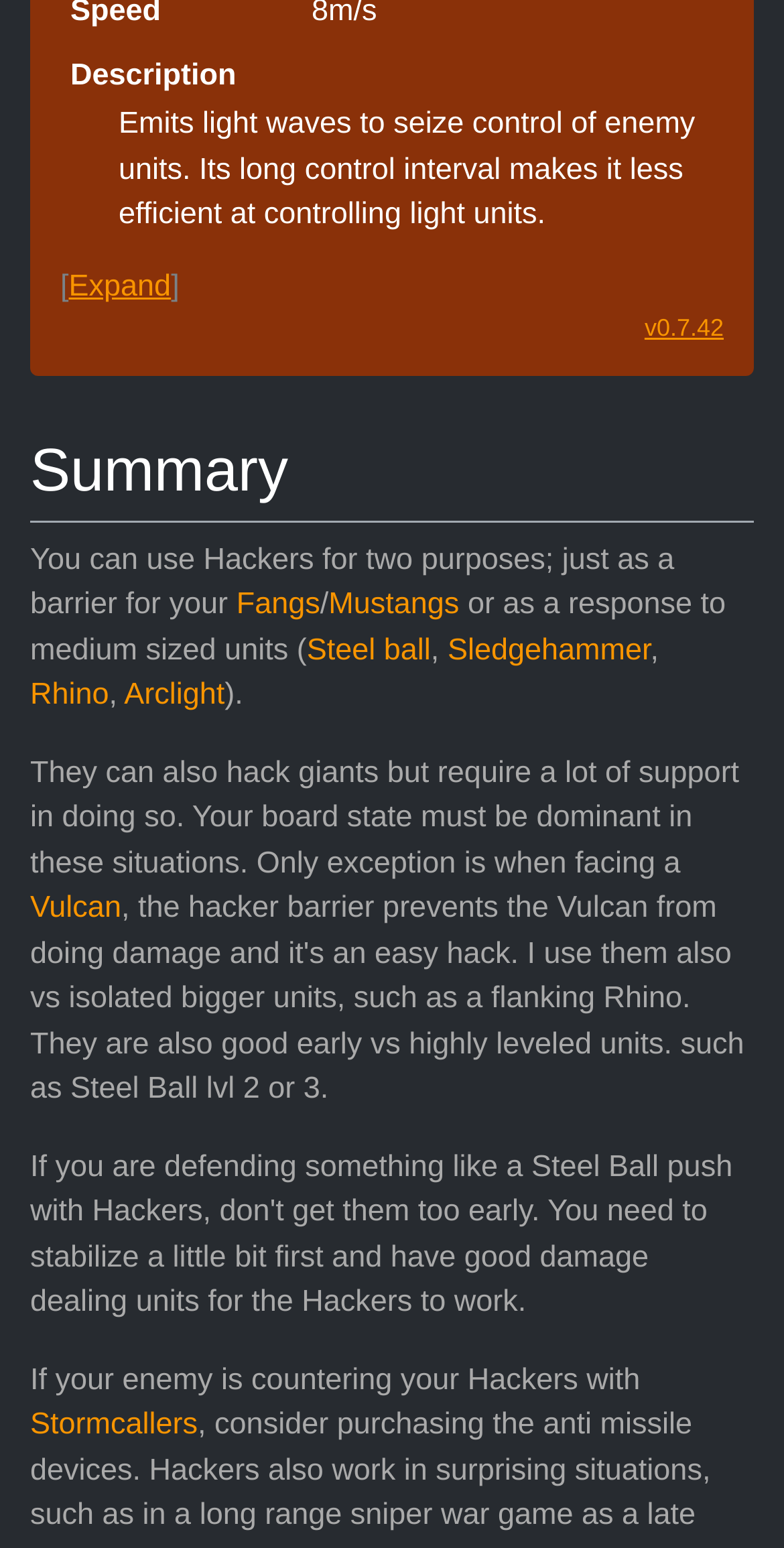Please use the details from the image to answer the following question comprehensively:
What counters Hackers according to the webpage?

The webpage mentions that if the enemy is countering Hackers, they might be using Stormcallers, implying that Stormcallers are a counter to Hackers.